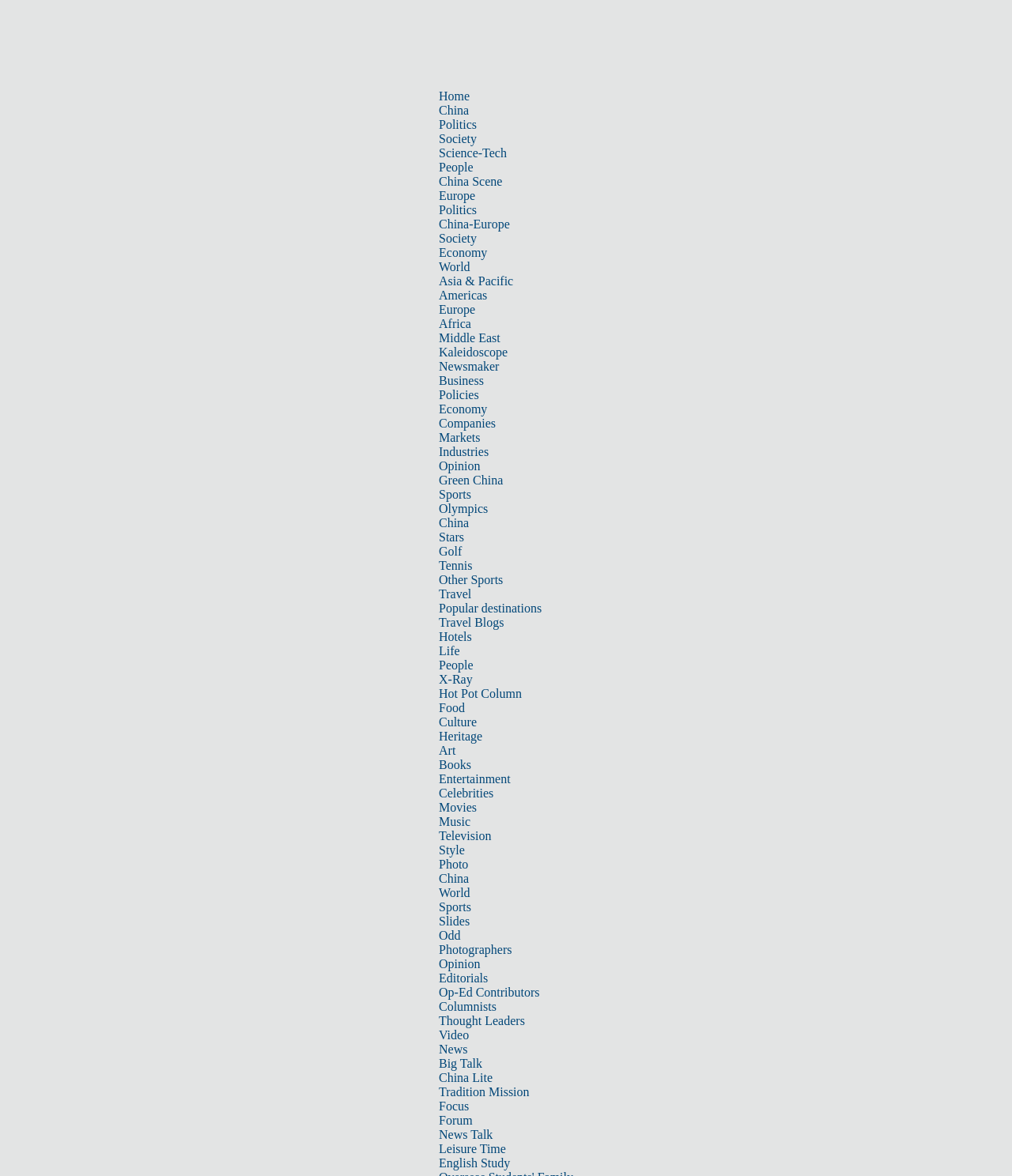Please identify the bounding box coordinates of where to click in order to follow the instruction: "Explore 'Europe' news".

[0.434, 0.161, 0.47, 0.172]